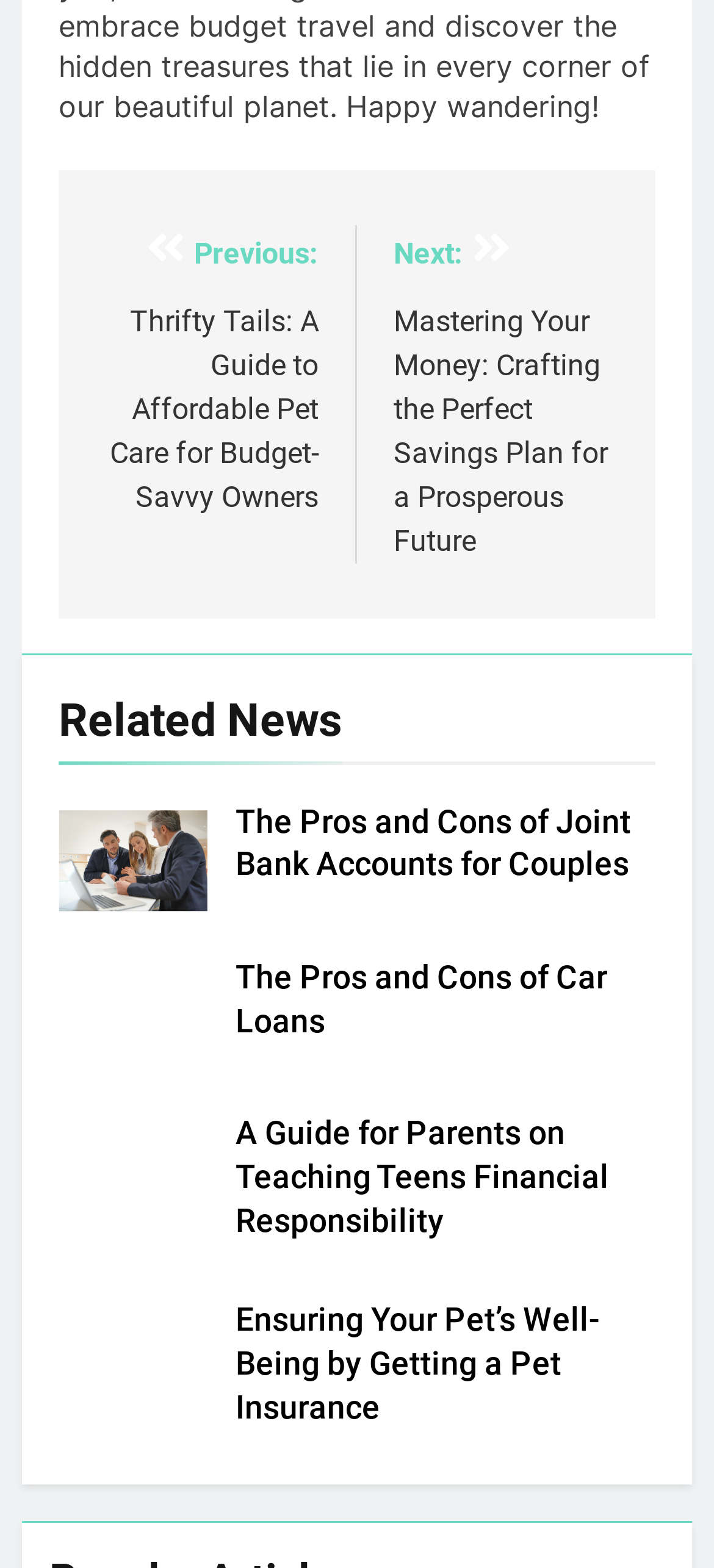How many related news articles are shown?
Analyze the image and deliver a detailed answer to the question.

There are four article sections with headings and links, indicating that there are four related news articles shown on the webpage.